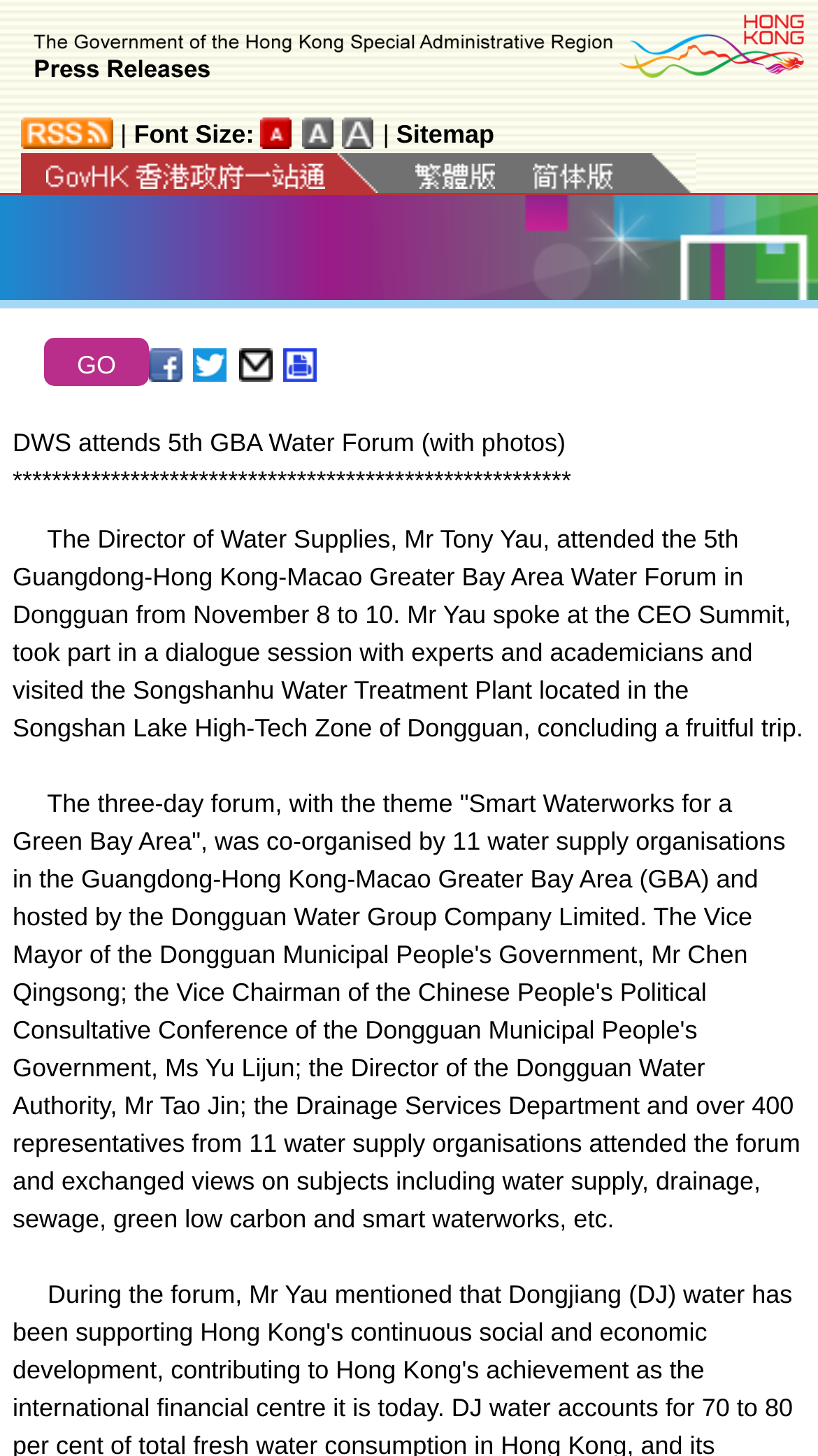Please determine the bounding box coordinates of the element to click in order to execute the following instruction: "Change to default font size". The coordinates should be four float numbers between 0 and 1, specified as [left, top, right, bottom].

[0.319, 0.08, 0.36, 0.102]